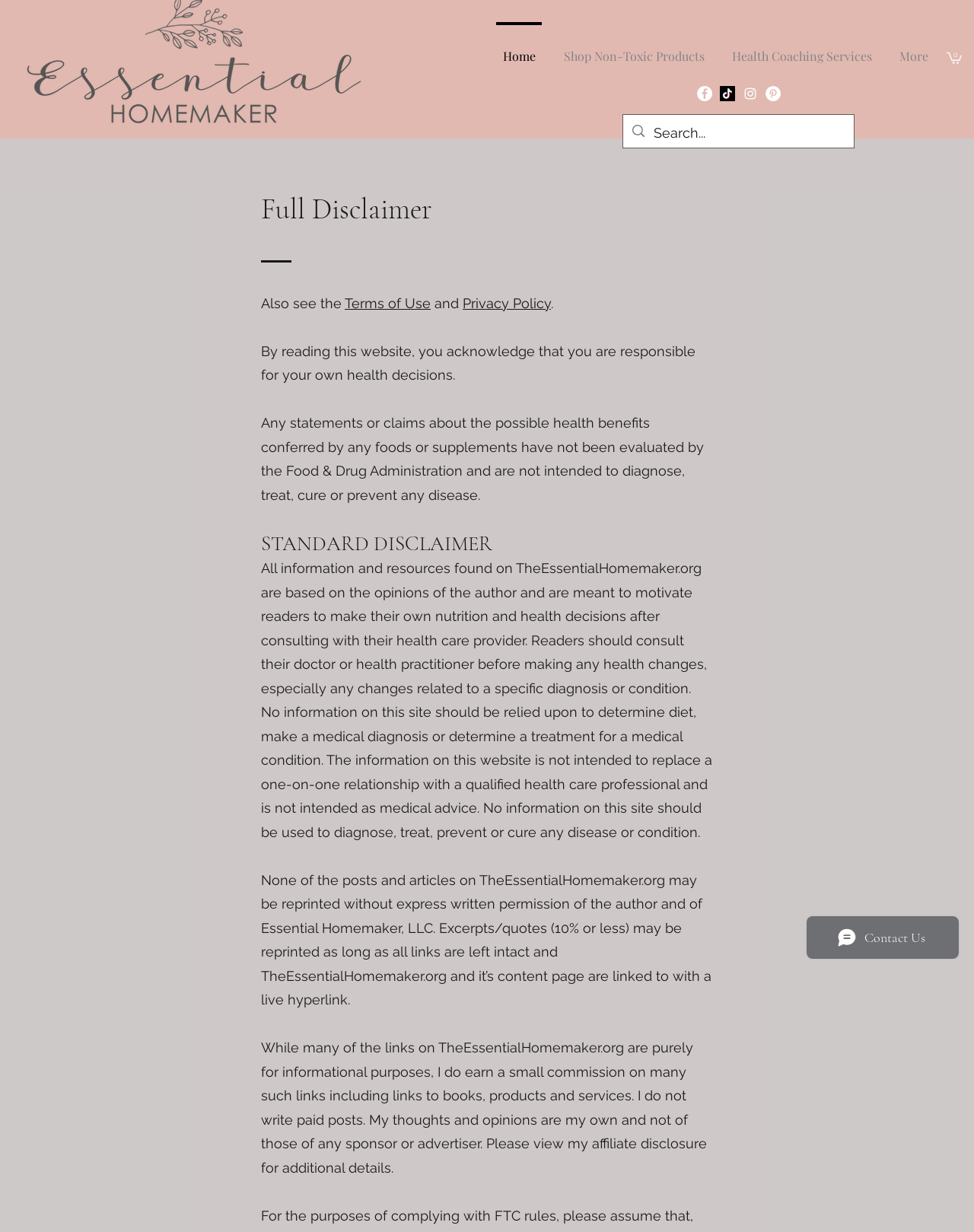Please respond to the question with a concise word or phrase:
Can the website's content be reprinted?

Only with permission